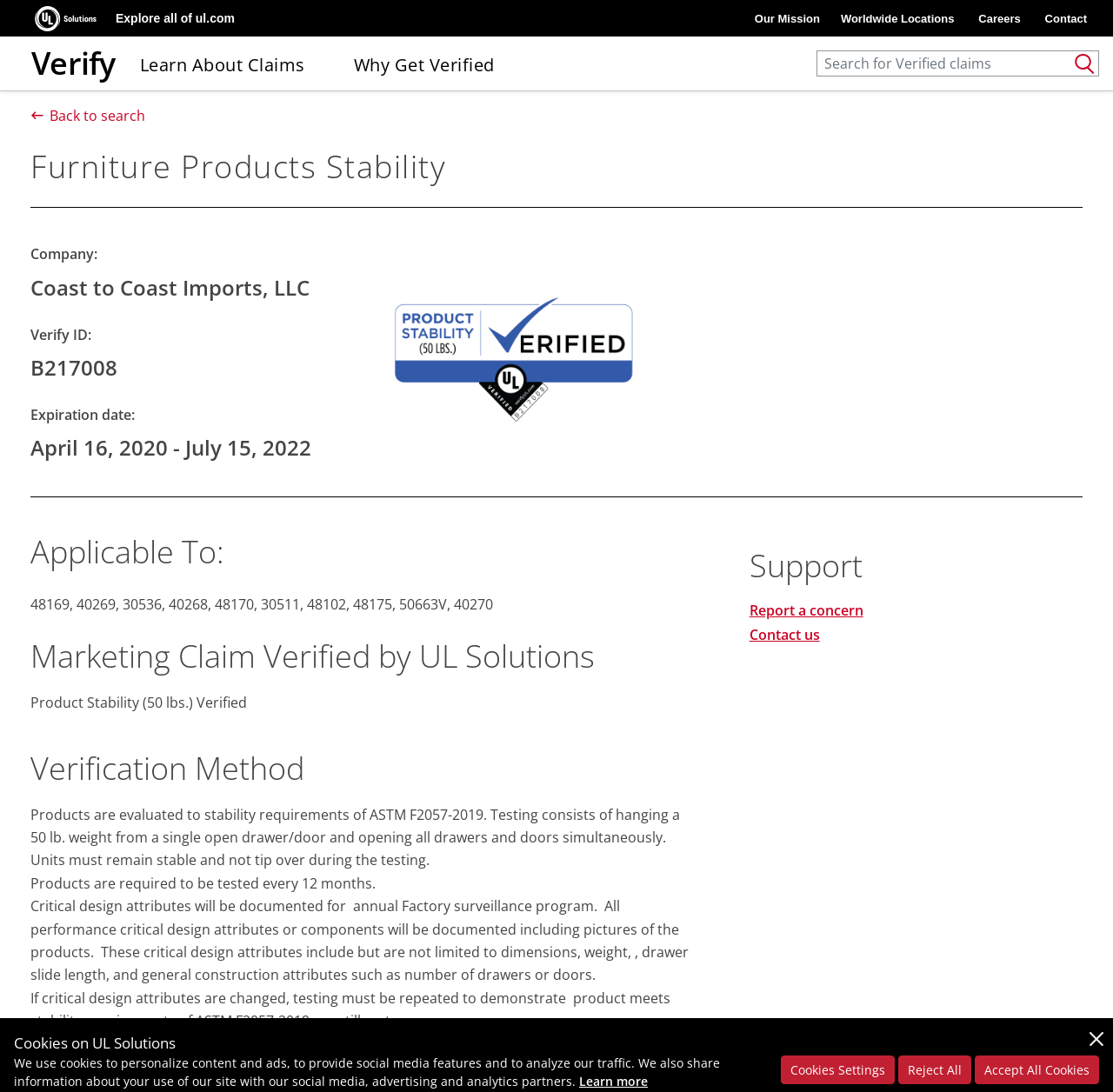Determine the bounding box of the UI component based on this description: "Search". The bounding box coordinates should be four float values between 0 and 1, i.e., [left, top, right, bottom].

[0.965, 0.049, 0.984, 0.069]